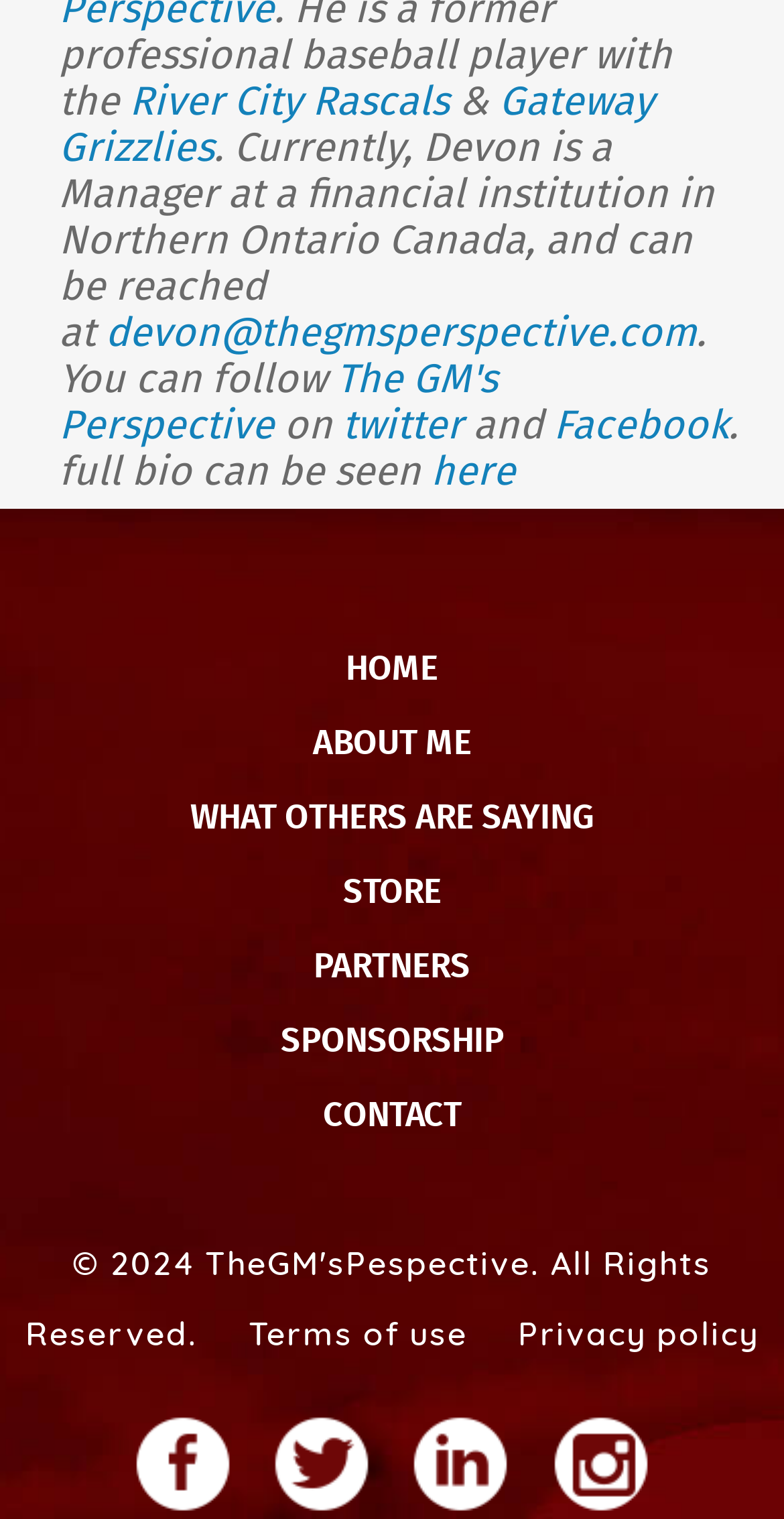Identify the bounding box coordinates of the region that needs to be clicked to carry out this instruction: "view Terms of use". Provide these coordinates as four float numbers ranging from 0 to 1, i.e., [left, top, right, bottom].

[0.317, 0.868, 0.596, 0.889]